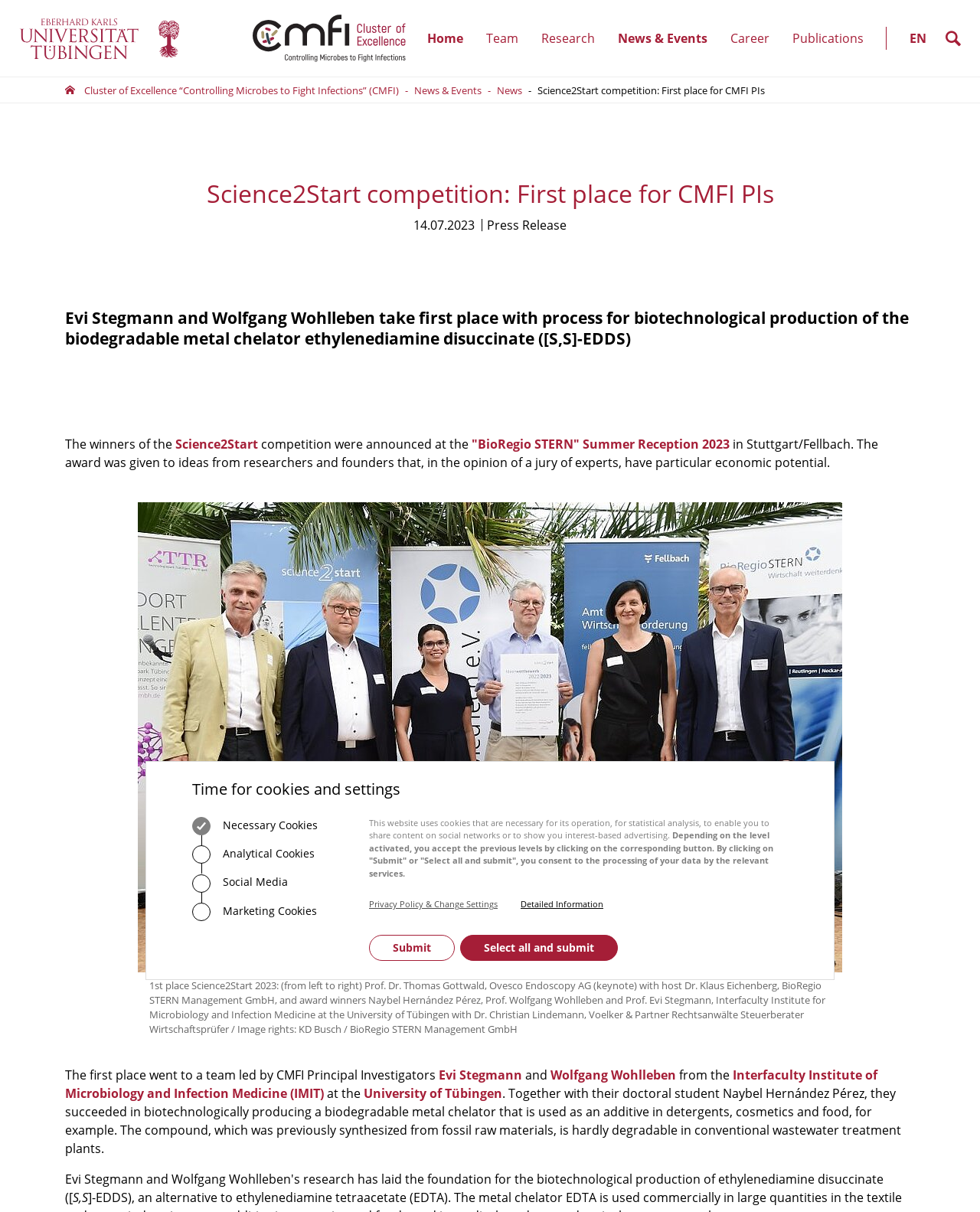Please identify the bounding box coordinates of where to click in order to follow the instruction: "Search the site".

None